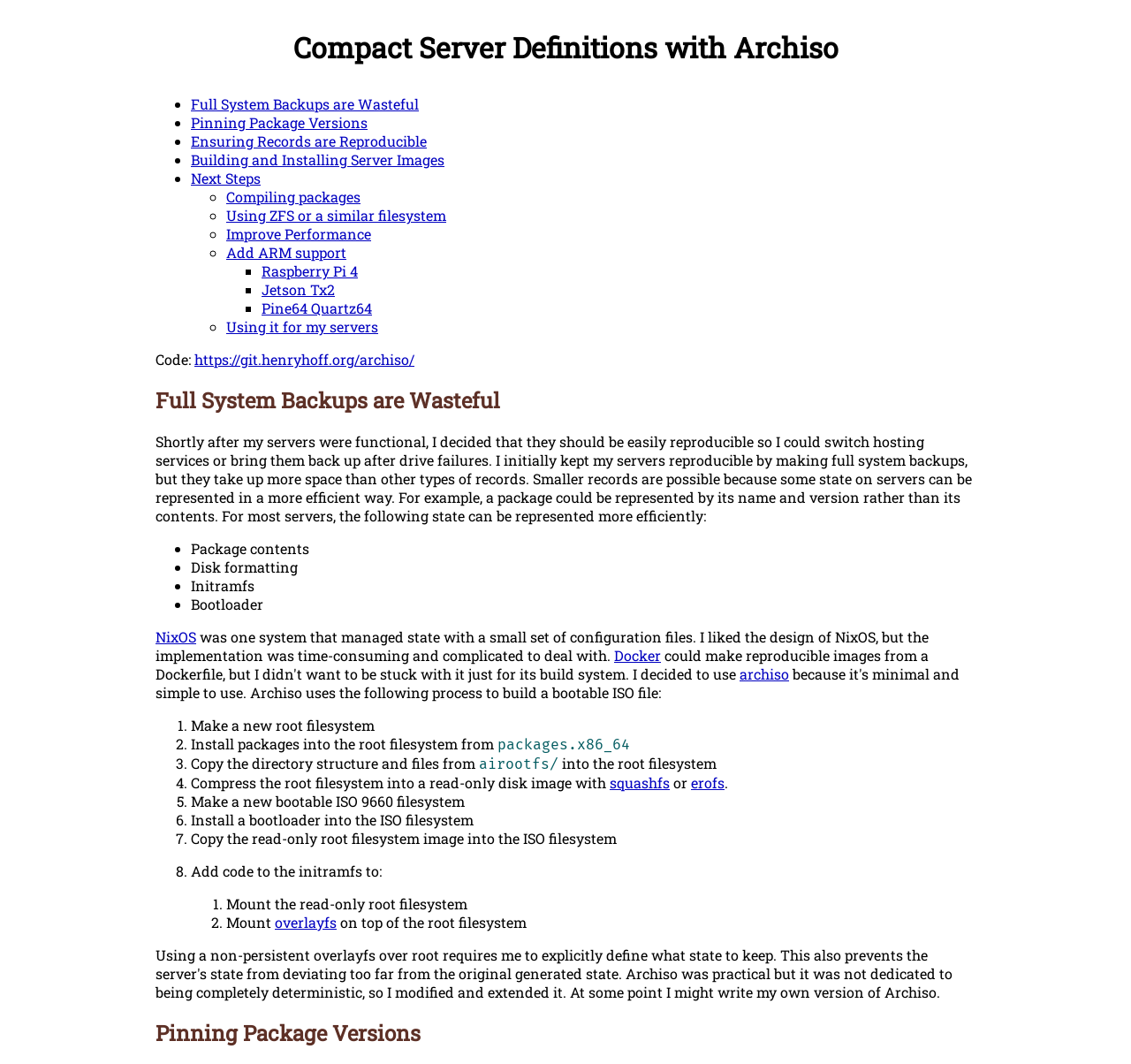Please locate the bounding box coordinates of the region I need to click to follow this instruction: "Visit 'https://git.henryhoff.org/archiso/'".

[0.172, 0.329, 0.366, 0.346]